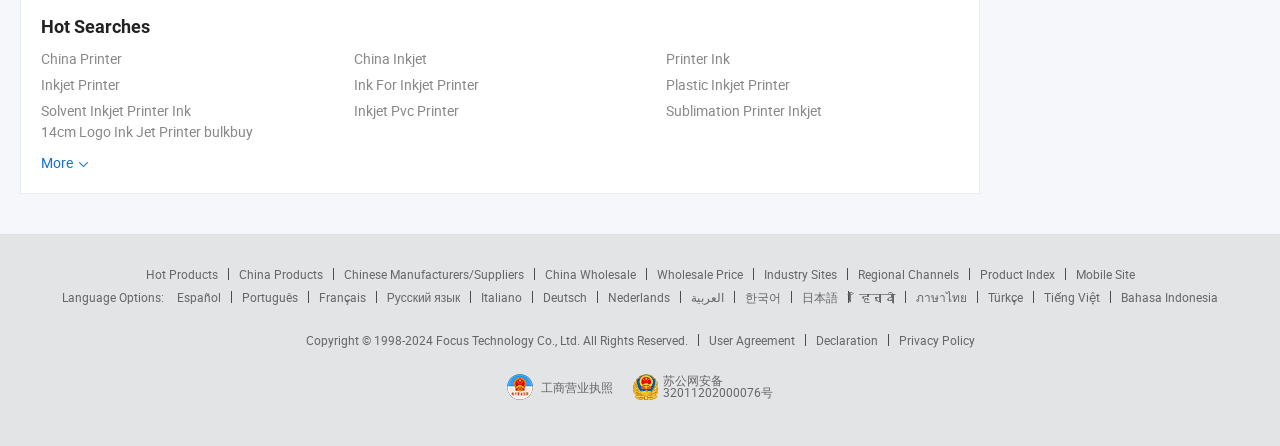Highlight the bounding box coordinates of the element that should be clicked to carry out the following instruction: "Check Copyright information". The coordinates must be given as four float numbers ranging from 0 to 1, i.e., [left, top, right, bottom].

[0.239, 0.744, 0.34, 0.78]